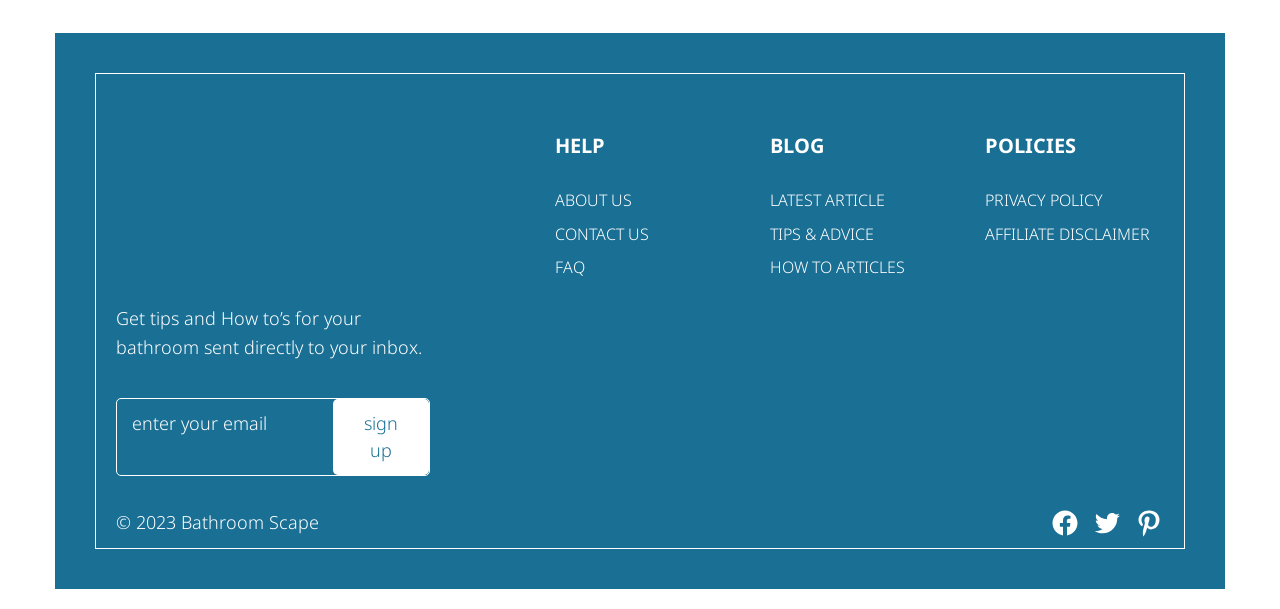Please locate the bounding box coordinates of the element that needs to be clicked to achieve the following instruction: "sign up for the newsletter". The coordinates should be four float numbers between 0 and 1, i.e., [left, top, right, bottom].

[0.26, 0.656, 0.335, 0.781]